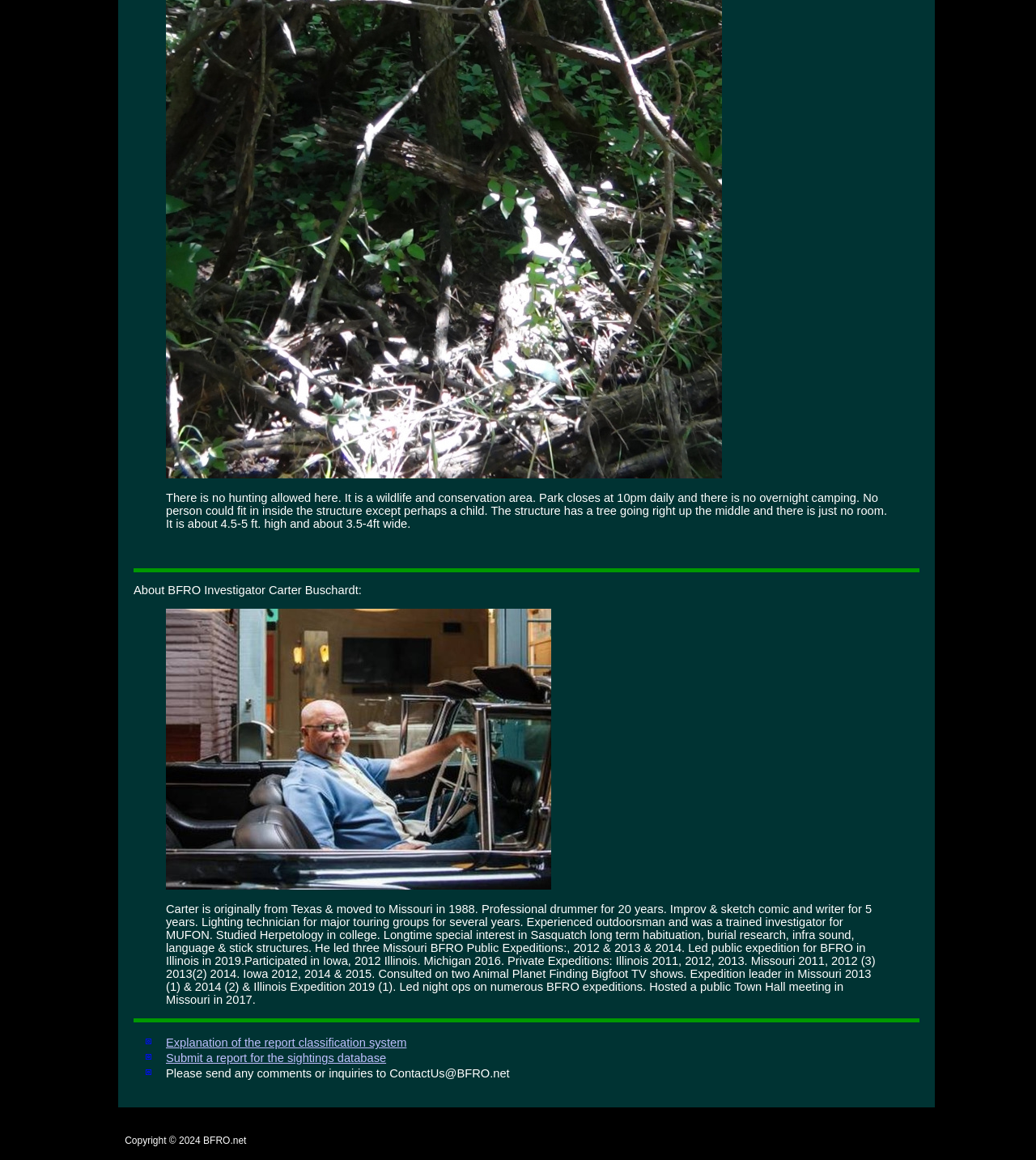What is Carter Buschardt's profession? Based on the screenshot, please respond with a single word or phrase.

Drummer